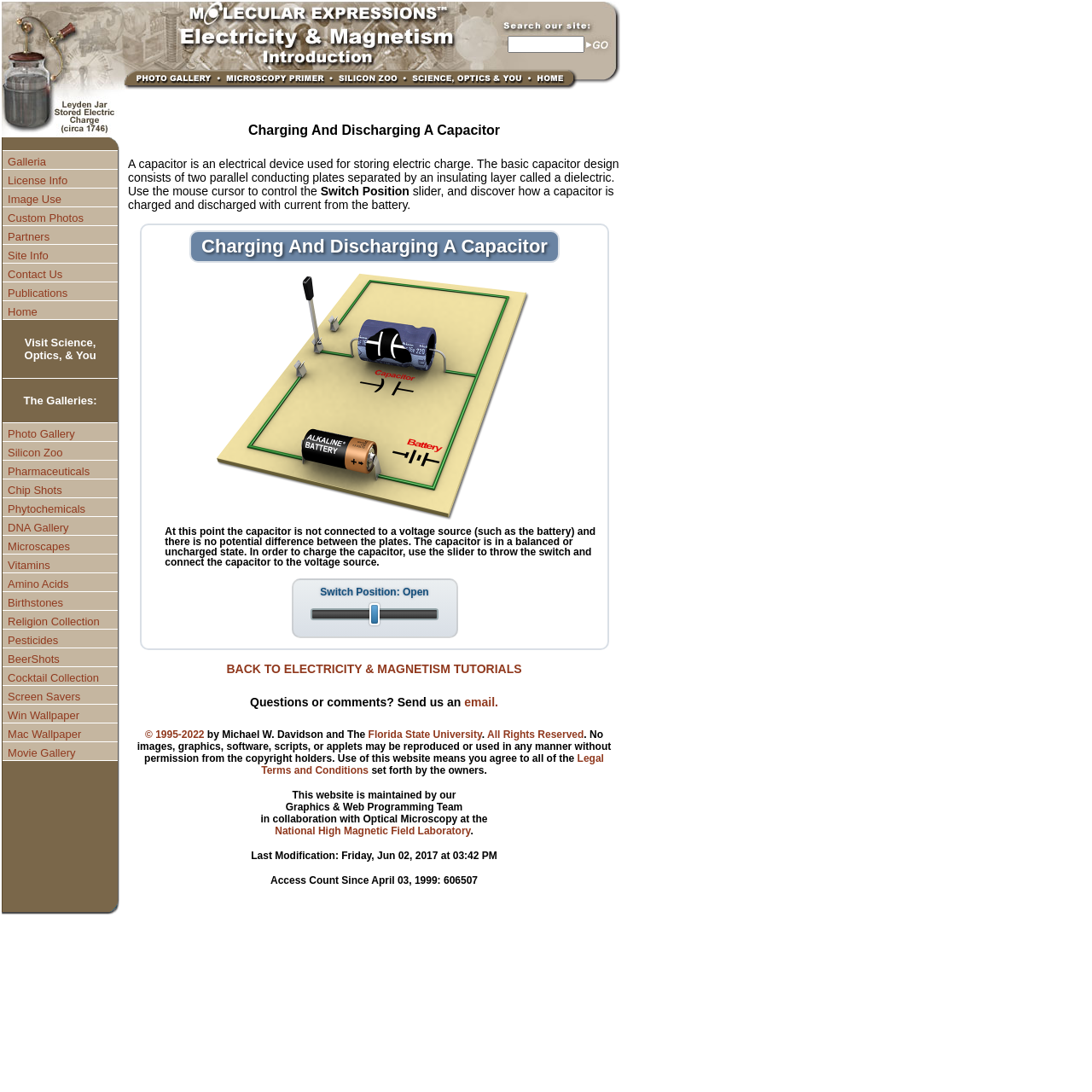Locate the bounding box coordinates of the clickable region necessary to complete the following instruction: "read about mobile website development". Provide the coordinates in the format of four float numbers between 0 and 1, i.e., [left, top, right, bottom].

None